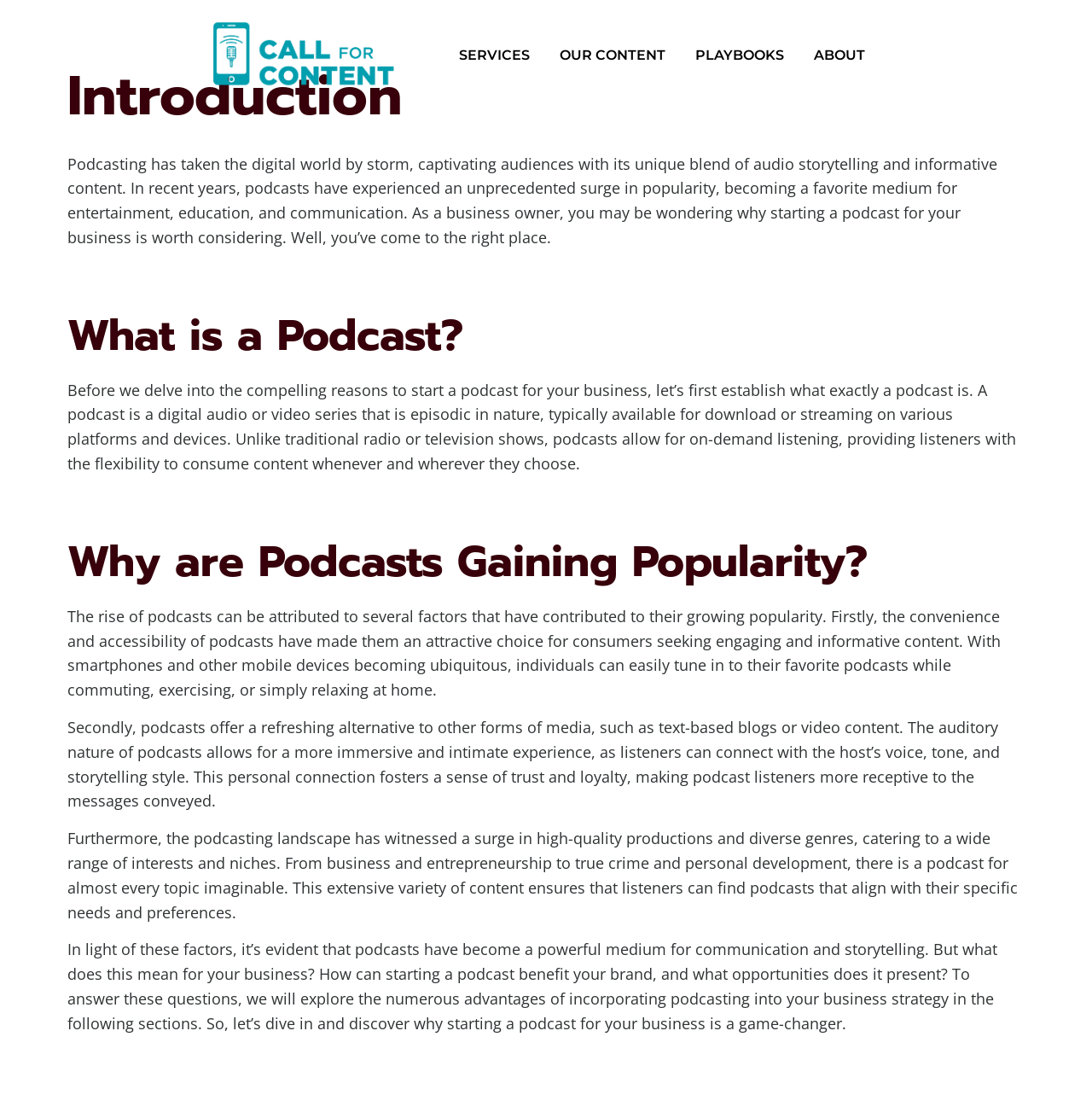Locate the bounding box of the UI element based on this description: "PlaybooksExpand". Provide four float numbers between 0 and 1 as [left, top, right, bottom].

[0.629, 0.037, 0.738, 0.064]